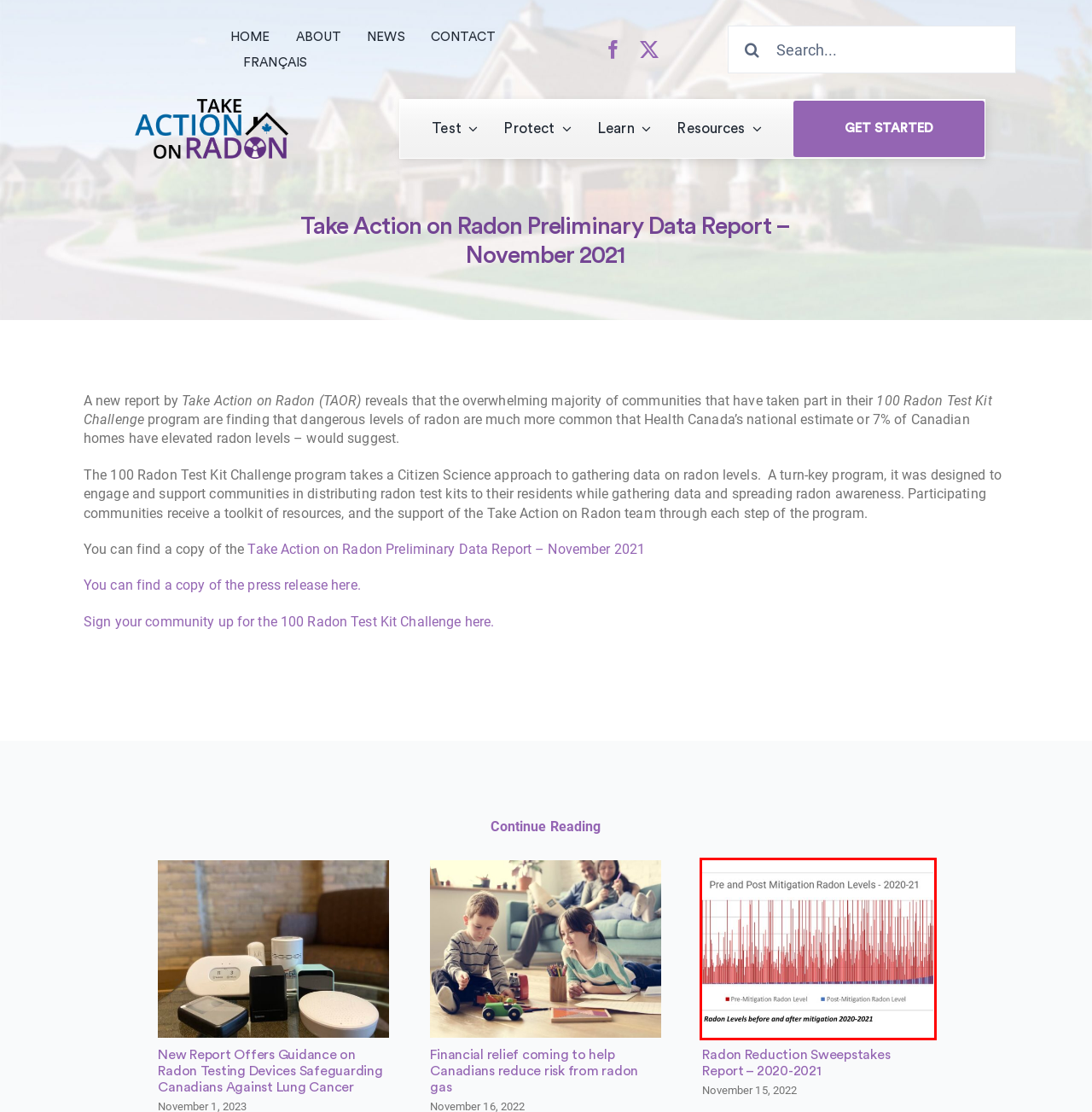Given a screenshot of a webpage with a red bounding box highlighting a UI element, choose the description that best corresponds to the new webpage after clicking the element within the red bounding box. Here are your options:
A. Radon Reduction Sweepstakes Report - 2020-2021 - Take Action on Radon
B. Protect yourself from Radon - Take Action on Radon
C. Défi 100 trousses de dépistage de radon : Rapport de données préliminaires - Take Action on Radon
D. Learn - Take Action on Radon
E. About Us - Take Action on Radon
F. Resources - Take Action on Radon
G. Testing for Radon in Your Home - Take Action on Radon
H. Contact - Take Action on Radon

A